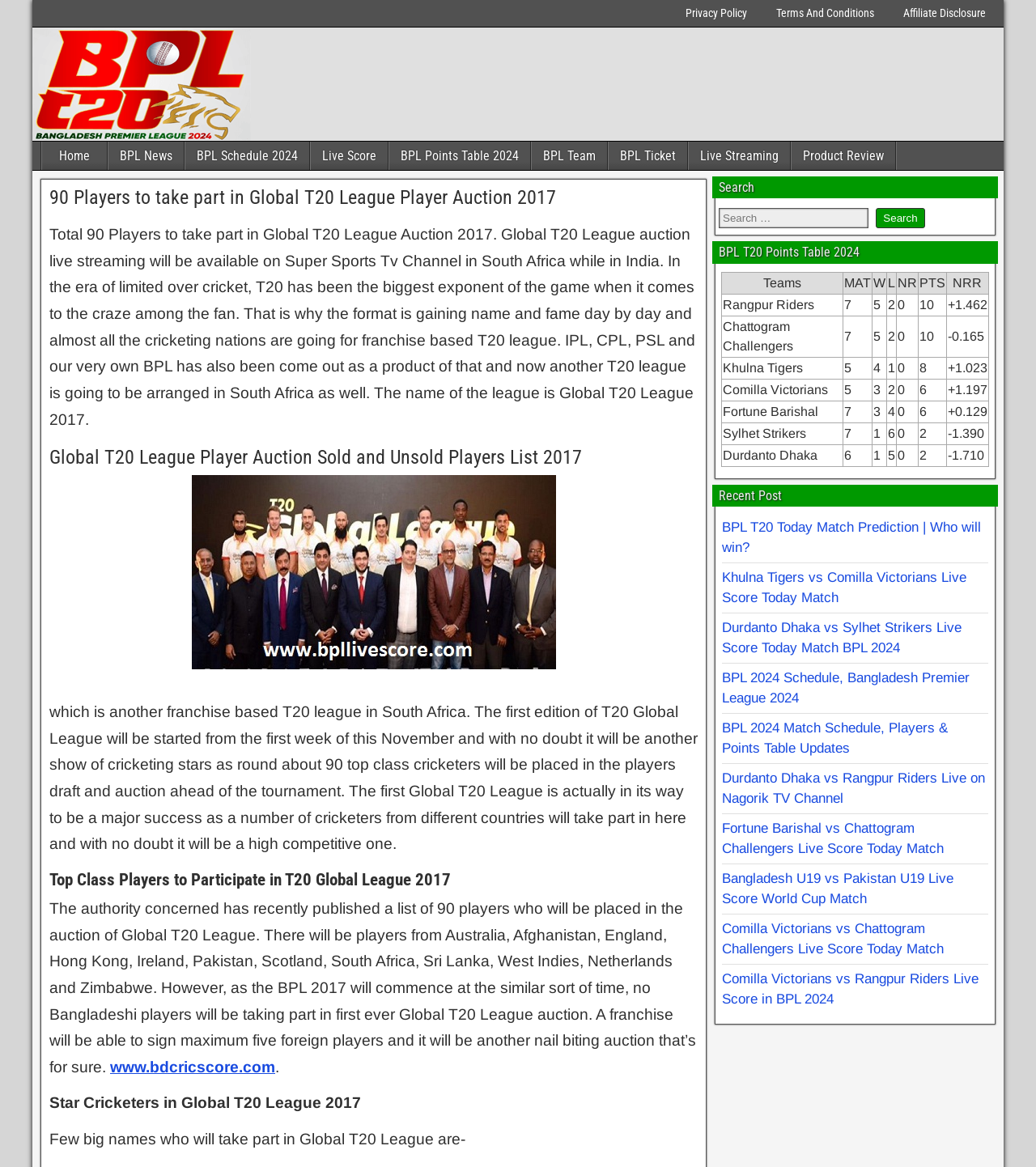Please extract the title of the webpage.

90 Players to take part in Global T20 League Player Auction 2017